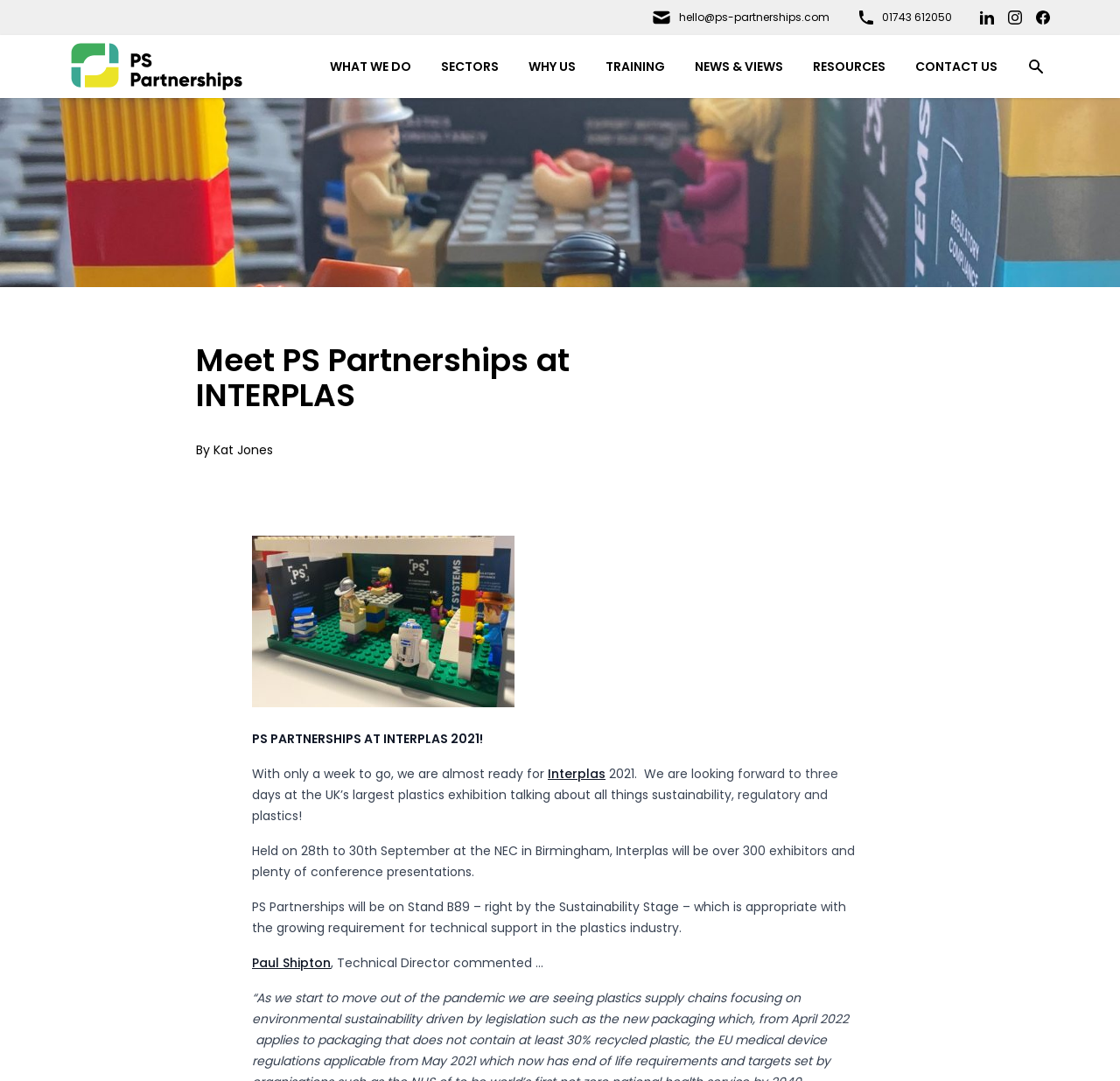Calculate the bounding box coordinates of the UI element given the description: "Kat Jones".

[0.188, 0.408, 0.244, 0.424]